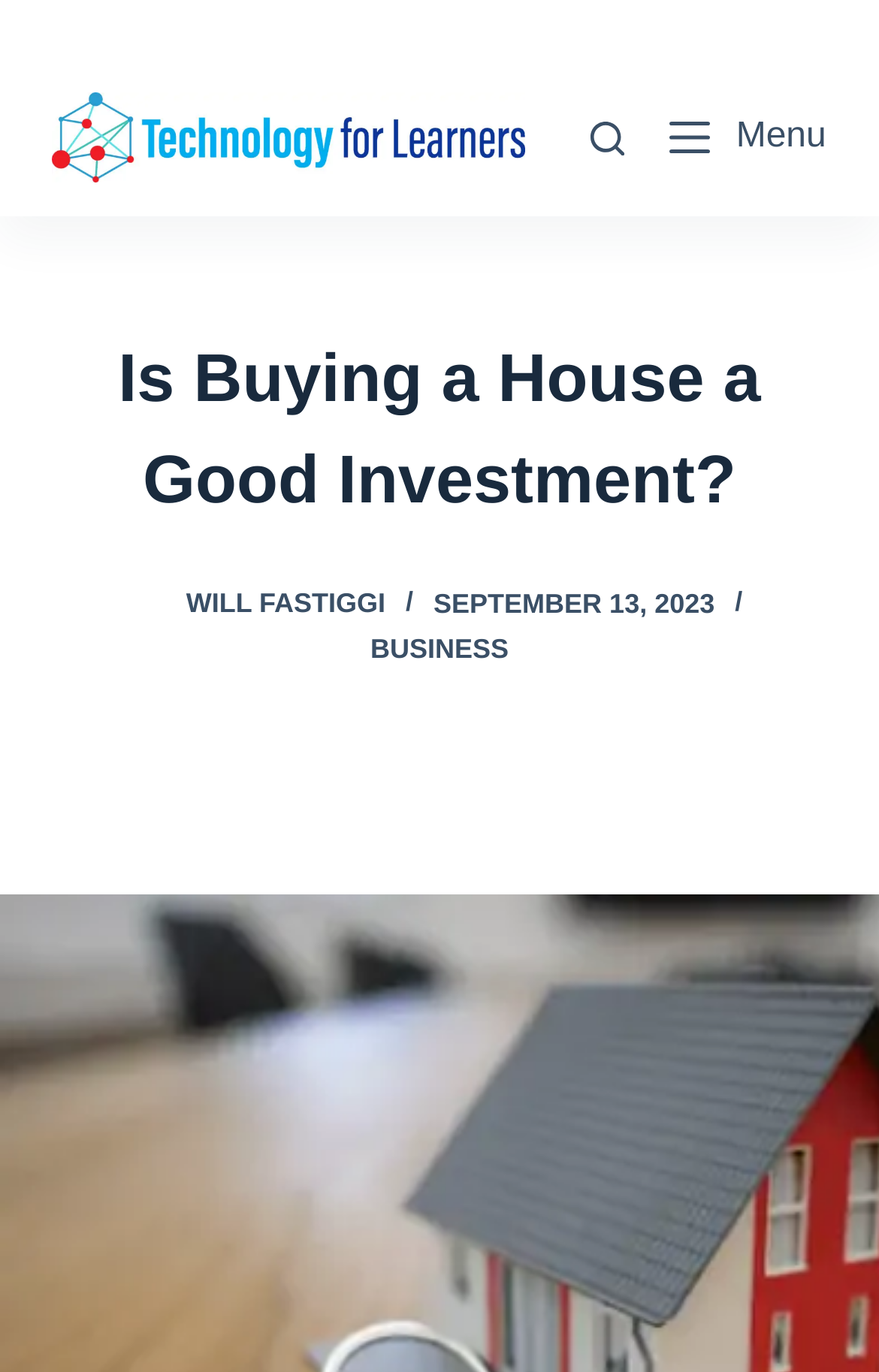From the webpage screenshot, predict the bounding box coordinates (top-left x, top-left y, bottom-right x, bottom-right y) for the UI element described here: Business

[0.421, 0.462, 0.579, 0.485]